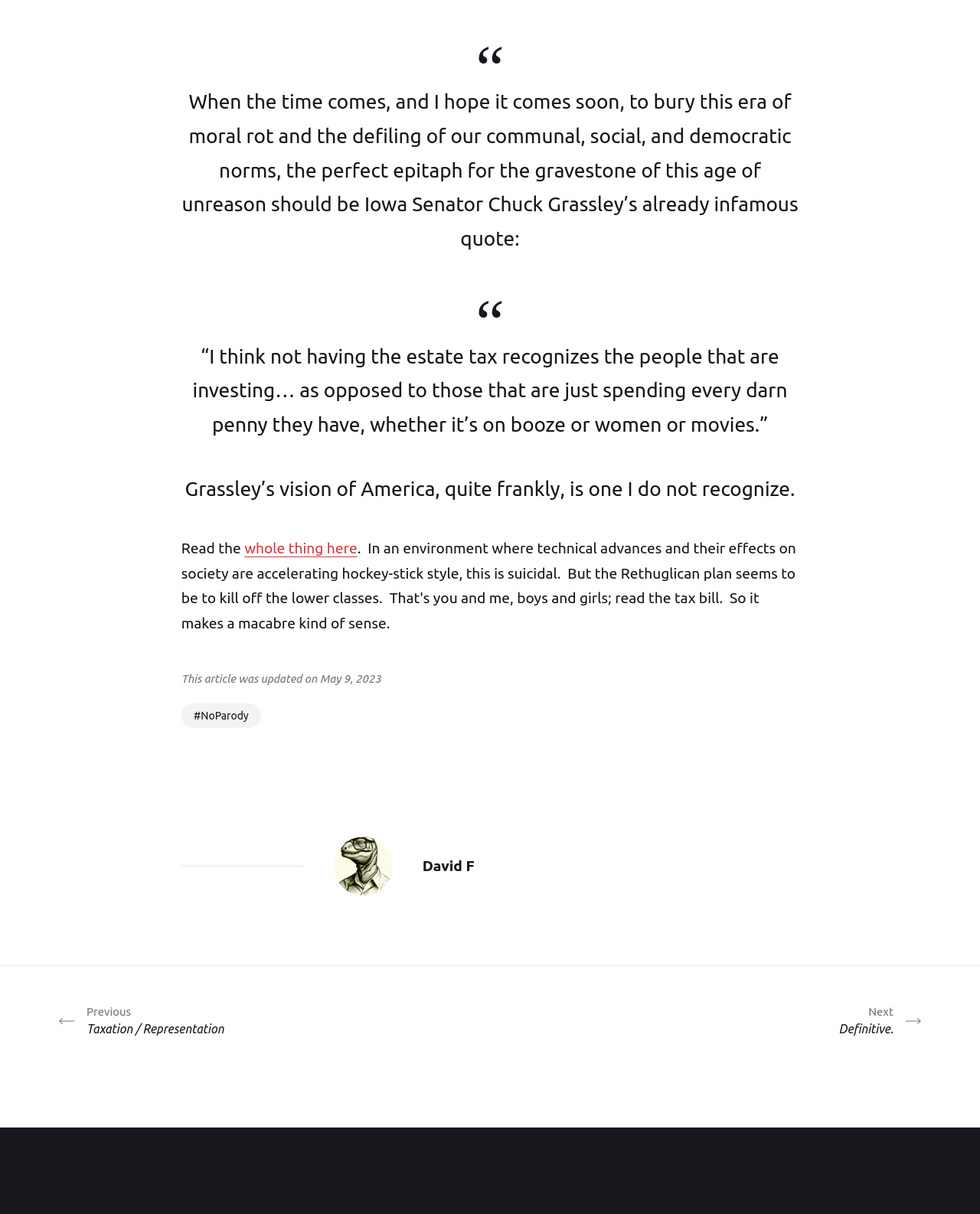From the webpage screenshot, predict the bounding box of the UI element that matches this description: "whole thing here".

[0.249, 0.445, 0.365, 0.458]